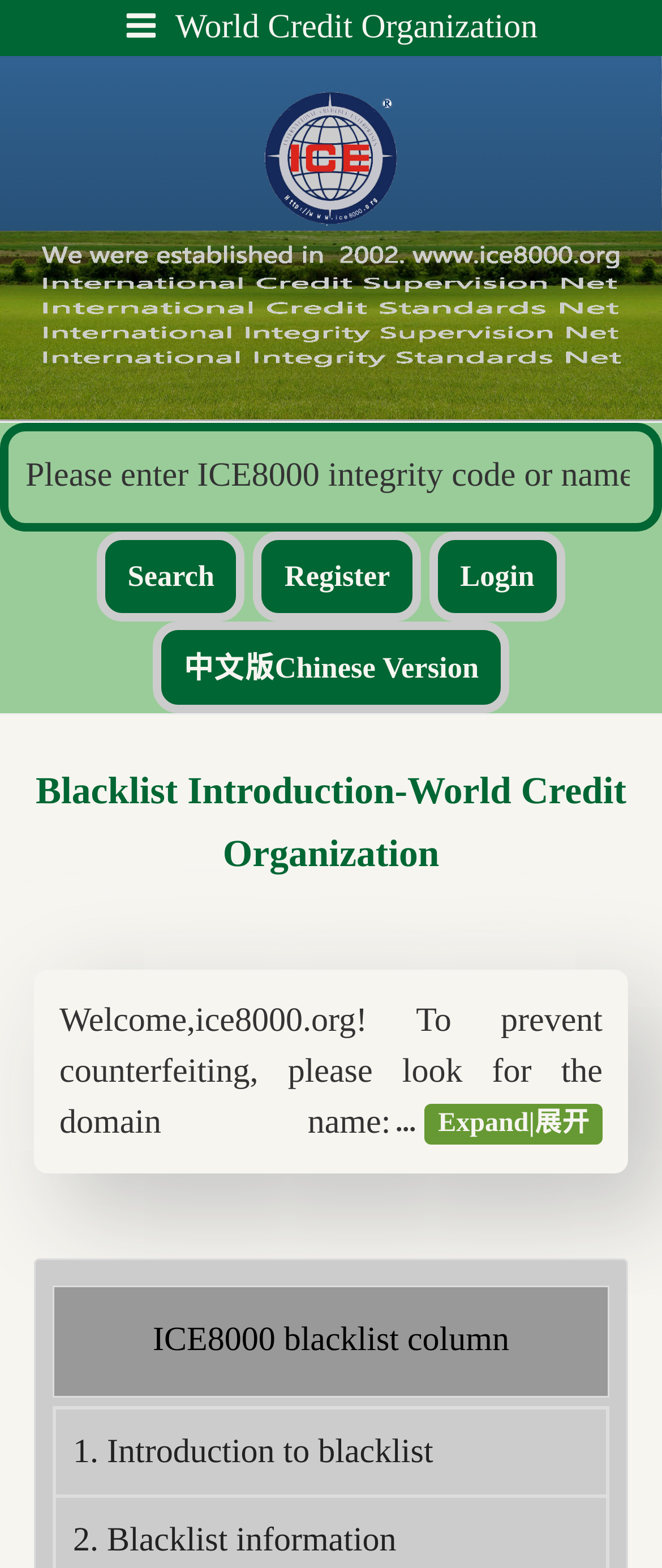Answer the question with a single word or phrase: 
What is the purpose of the searchbox?

Search ICE8000 integrity code or name